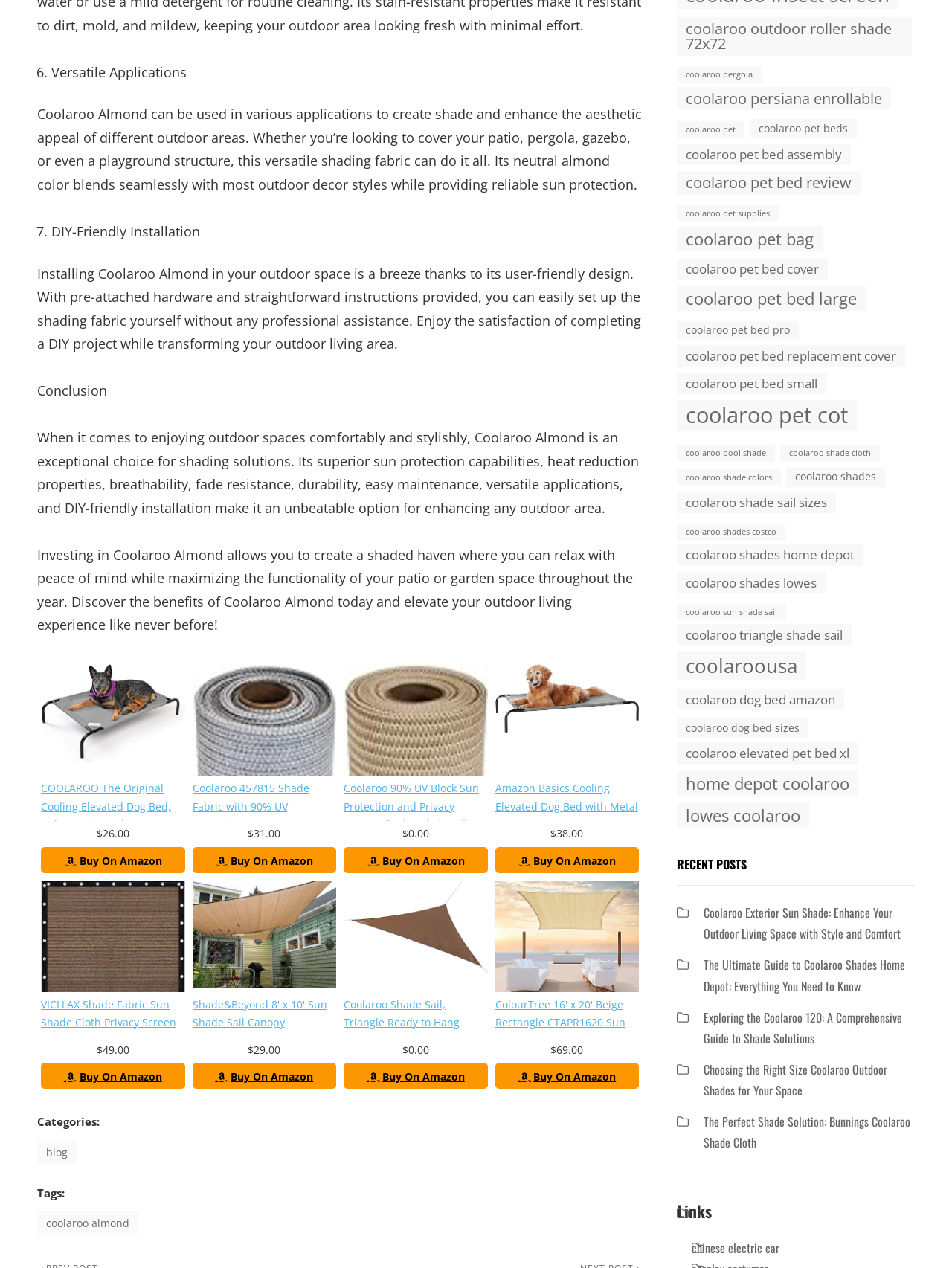How easy is it to install Coolaroo Almond?
Examine the image and provide an in-depth answer to the question.

The webpage states that installing Coolaroo Almond is a breeze thanks to its user-friendly design, which includes pre-attached hardware and straightforward instructions, making it possible for individuals to set up the shading fabric themselves without professional assistance.